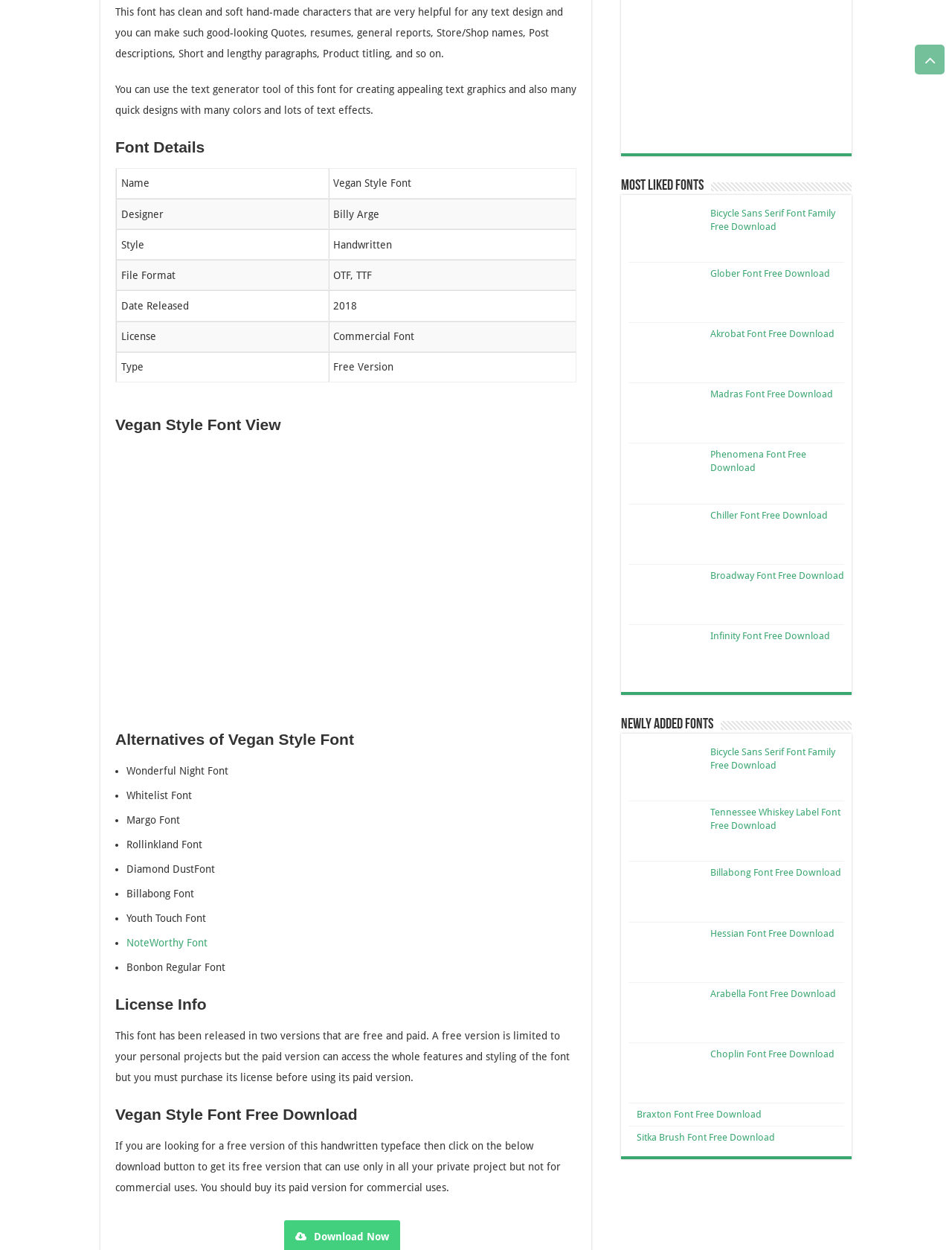Provide the bounding box coordinates of the UI element this sentence describes: "Madras Font Free Download".

[0.746, 0.311, 0.875, 0.32]